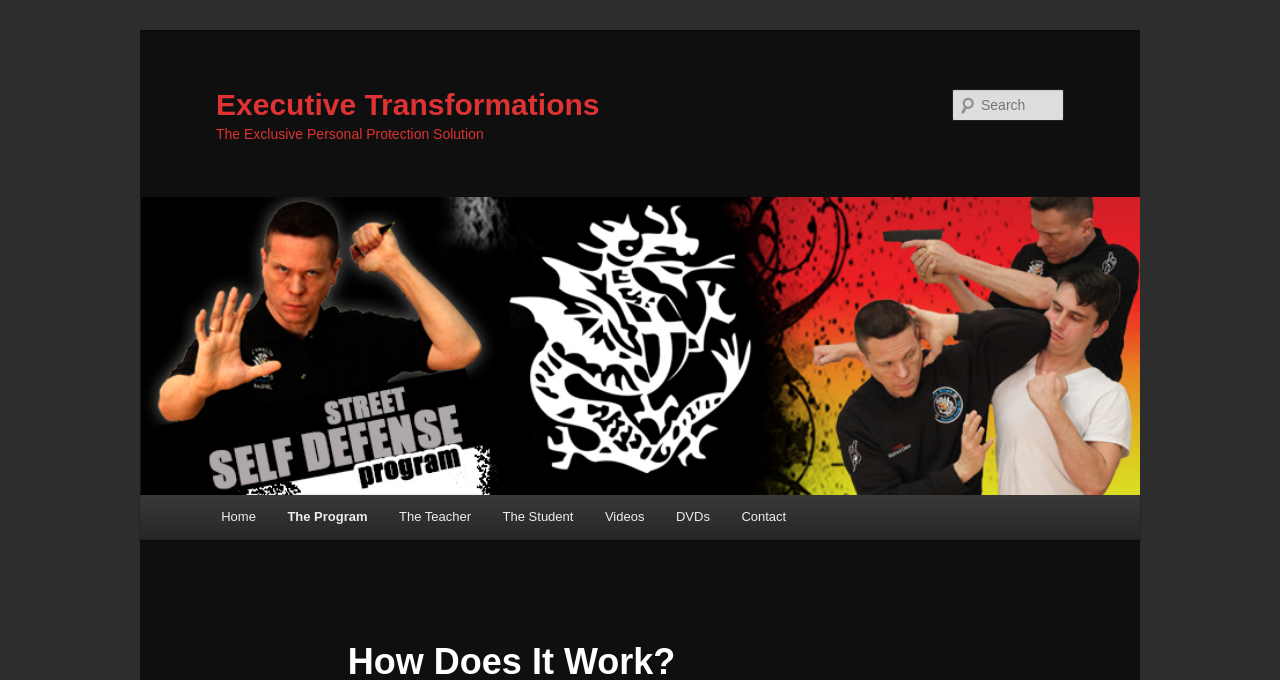Determine the bounding box coordinates of the clickable element to achieve the following action: 'search for something'. Provide the coordinates as four float values between 0 and 1, formatted as [left, top, right, bottom].

[0.744, 0.131, 0.831, 0.178]